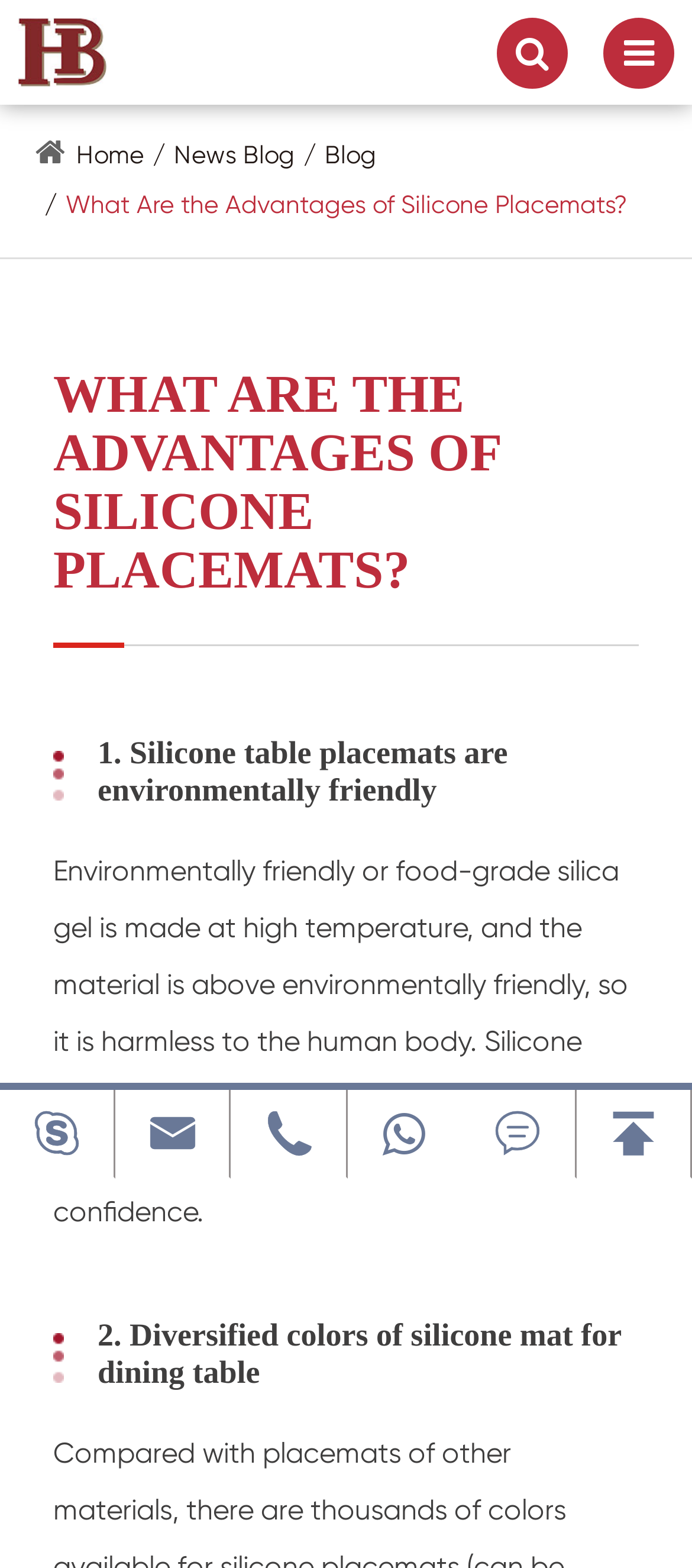Give a succinct answer to this question in a single word or phrase: 
What is the first advantage of silicone placemats?

Environmentally friendly